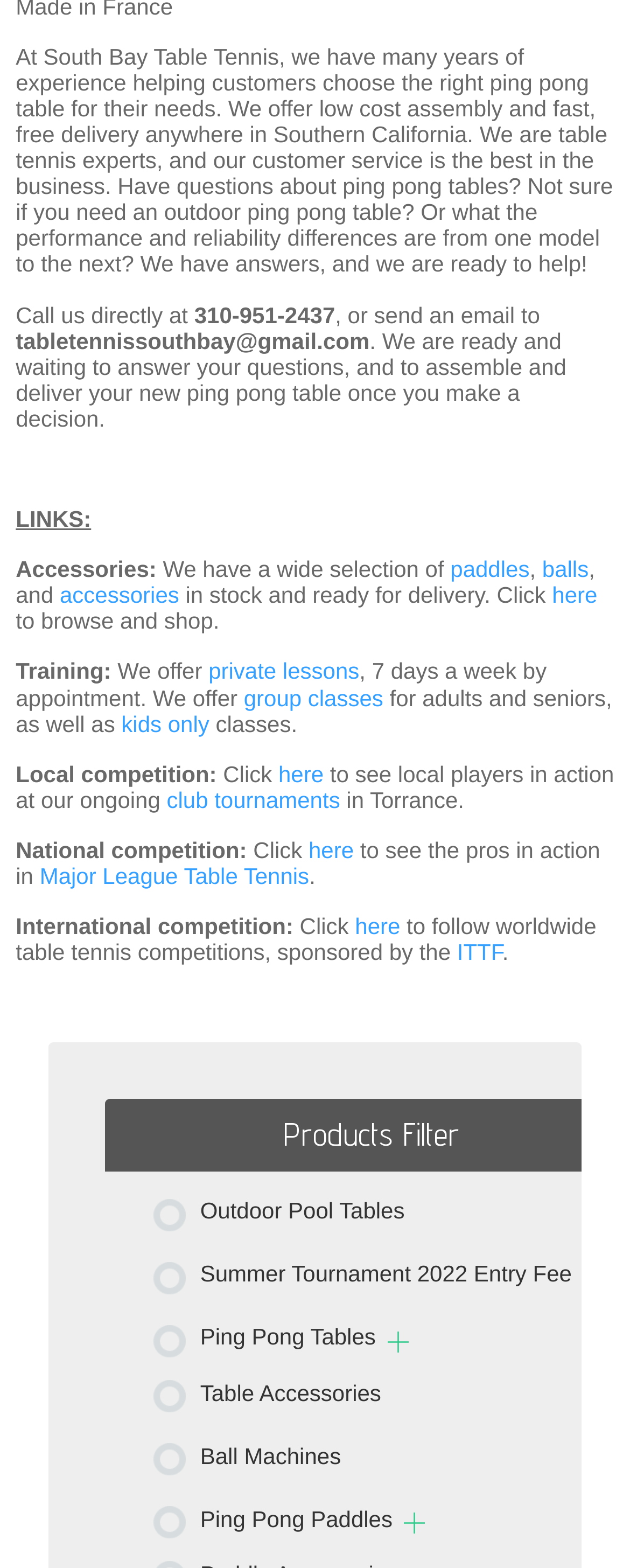Locate the UI element described by group classes in the provided webpage screenshot. Return the bounding box coordinates in the format (top-left x, top-left y, bottom-right x, bottom-right y), ensuring all values are between 0 and 1.

[0.387, 0.457, 0.608, 0.473]